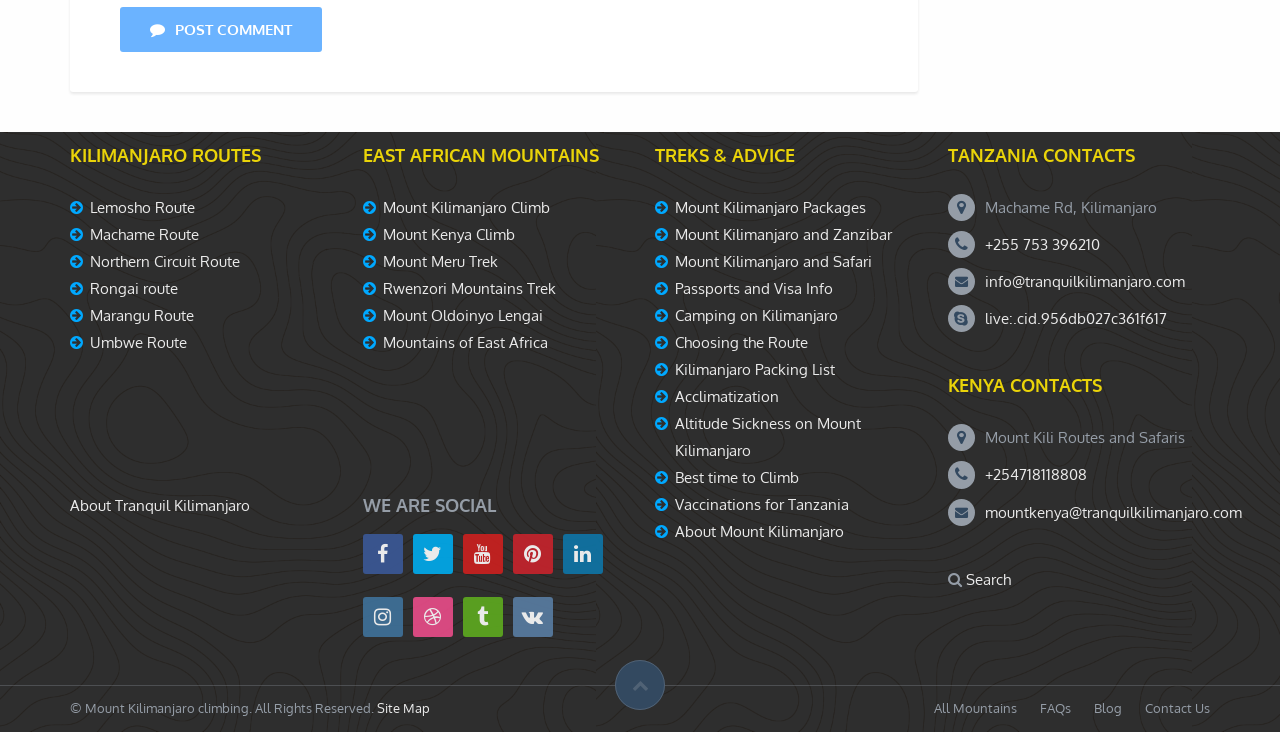Based on the element description Mount Kilimanjaro and Zanzibar, identify the bounding box of the UI element in the given webpage screenshot. The coordinates should be in the format (top-left x, top-left y, bottom-right x, bottom-right y) and must be between 0 and 1.

[0.527, 0.307, 0.697, 0.335]